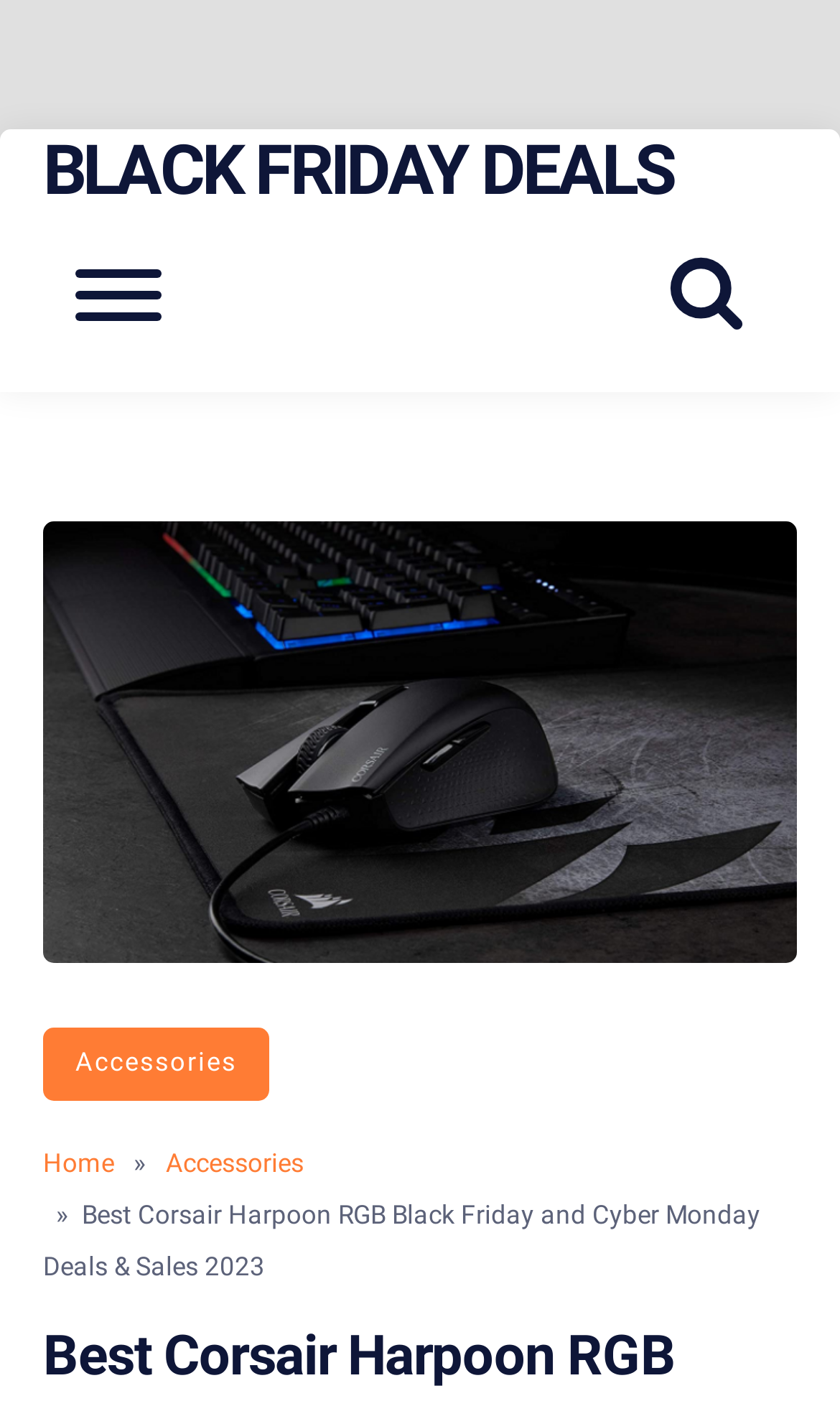Give a comprehensive overview of the webpage, including key elements.

The webpage appears to be a deals and sales page for Corsair Harpoon RGB products, specifically focused on Black Friday and Cyber Monday deals. 

At the top of the page, there is a prominent heading that reads "BLACK FRIDAY DEALS" with a corresponding link. Below this heading, there is a primary navigation menu with an option to open a mobile menu. 

On the top right side of the page, there is a search button accompanied by a small image, allowing users to search the website. 

A large image of the Corsair Harpoon RGB product takes up a significant portion of the page, spanning from the top to the bottom. 

Below the image, there are several links, including "Accessories" and "Home", which are likely navigation options. These links are separated by small arrow symbols. 

Finally, at the very bottom of the page, there is a brief summary or title of the page, which reads "Best Corsair Harpoon RGB Black Friday and Cyber Monday Deals & Sales 2023".